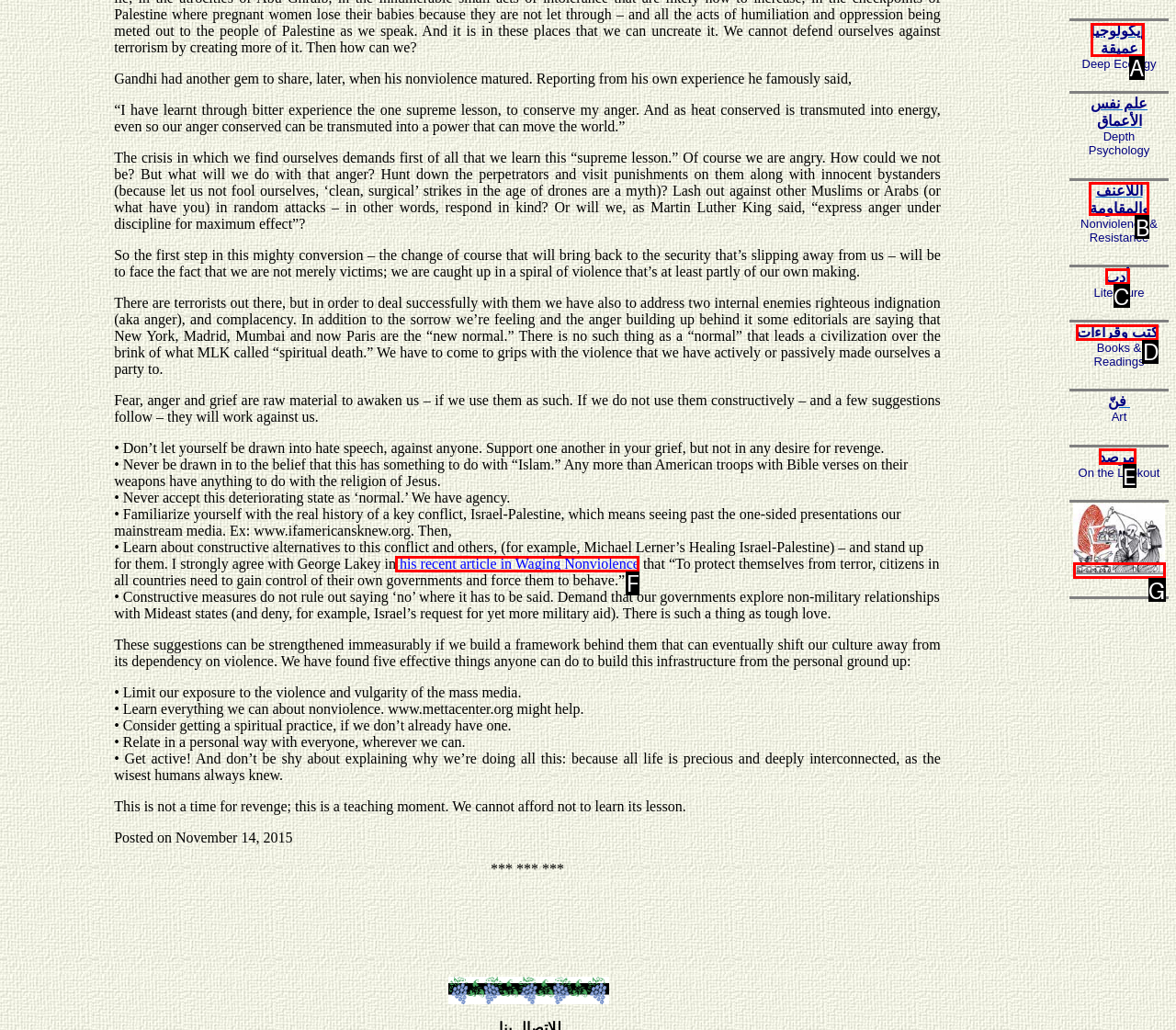From the given choices, determine which HTML element matches the description: أدب. Reply with the appropriate letter.

C